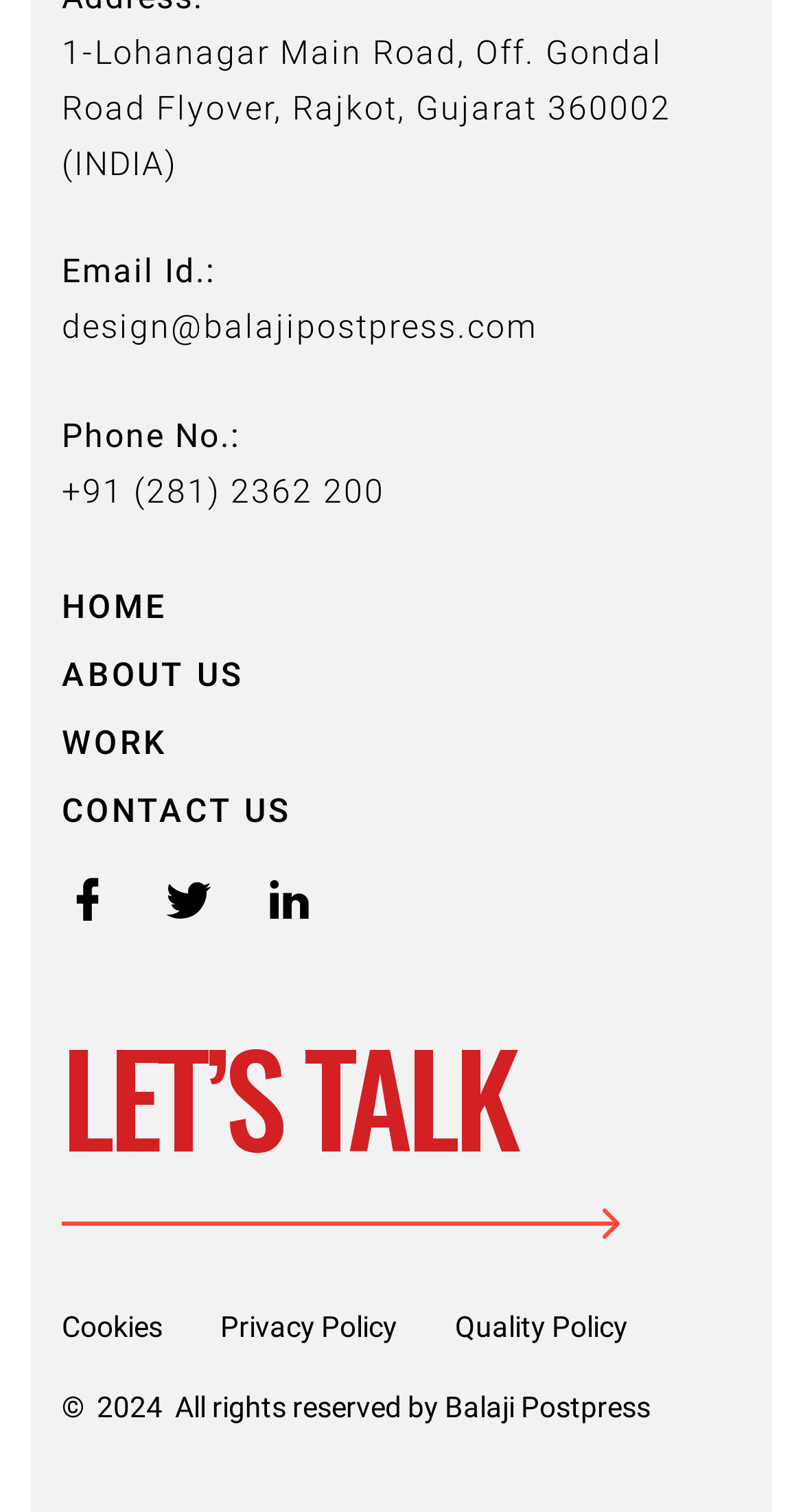Identify the bounding box coordinates of the clickable section necessary to follow the following instruction: "Click Facebook link". The coordinates should be presented as four float numbers from 0 to 1, i.e., [left, top, right, bottom].

[0.077, 0.577, 0.141, 0.611]